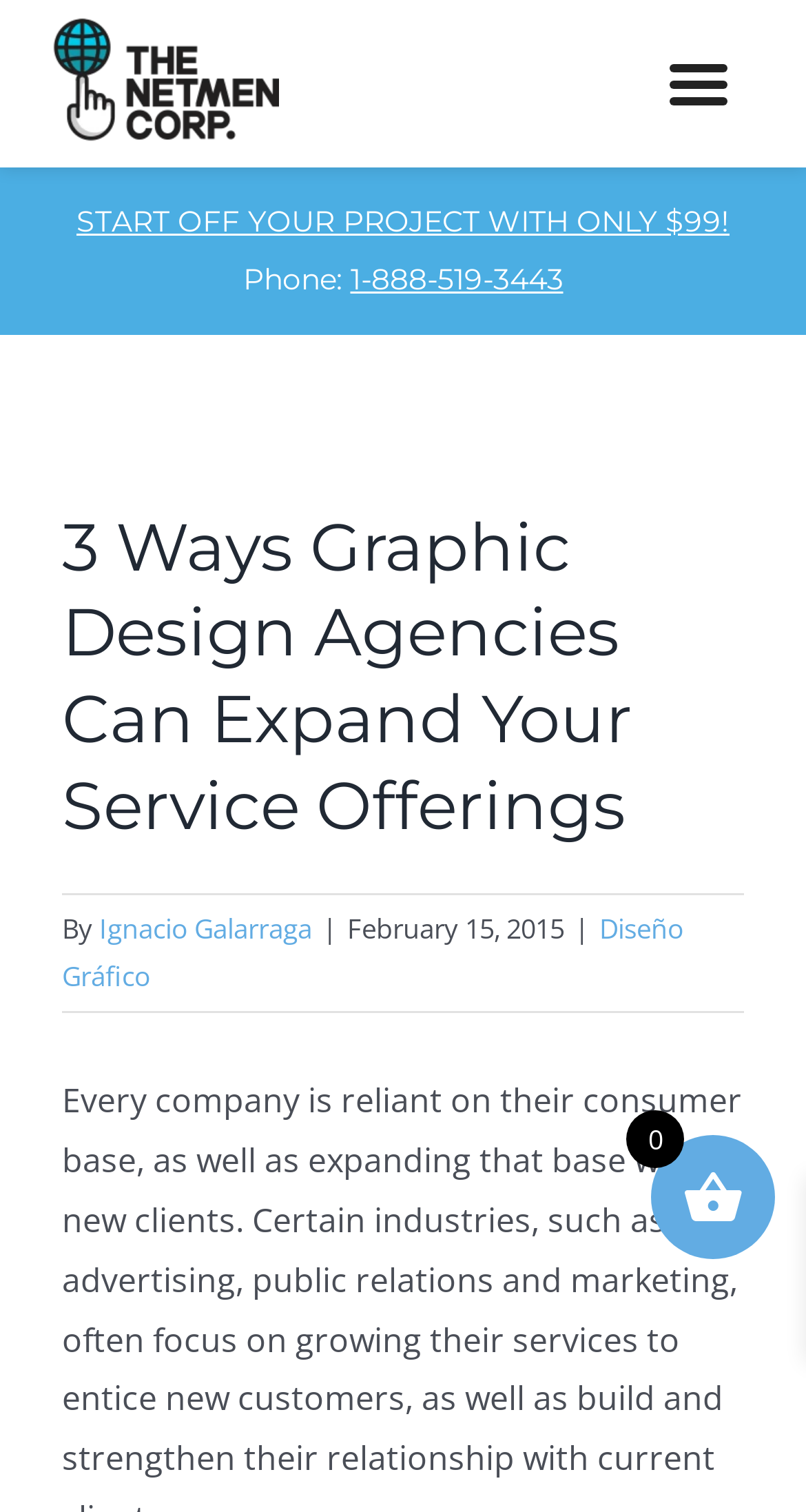Please provide a comprehensive answer to the question based on the screenshot: What is the logo header menu?

I found the logo header menu by looking at the image element with the description 'Logo Header Menu' which suggests that it is an image.